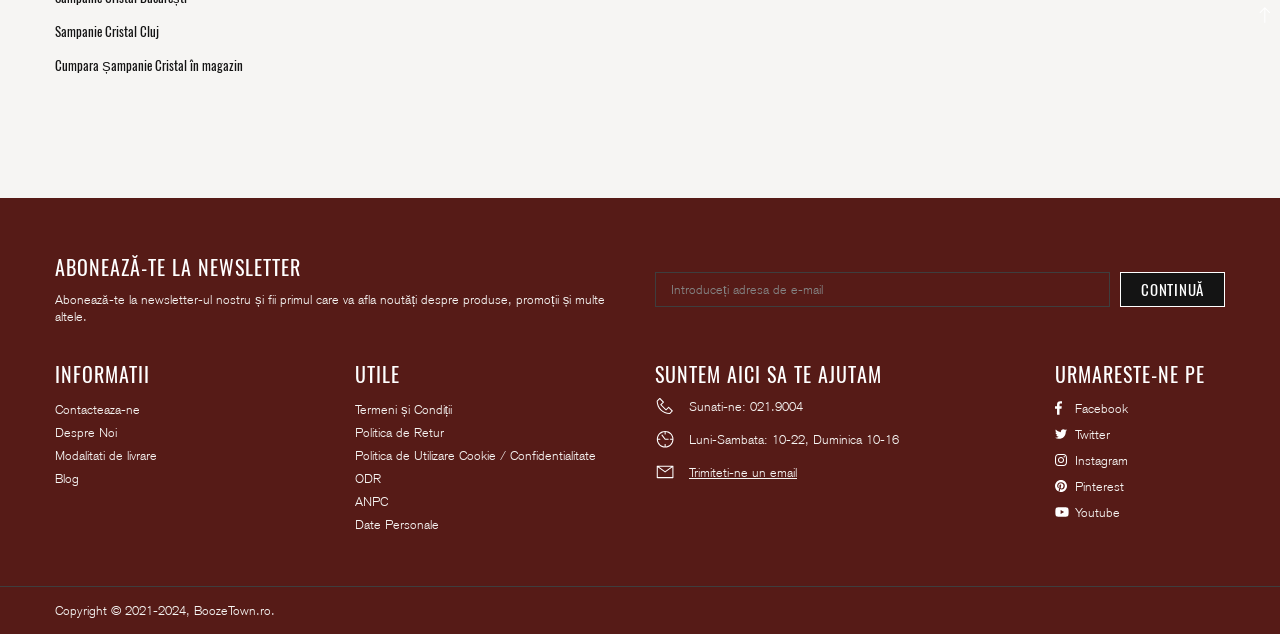Could you provide the bounding box coordinates for the portion of the screen to click to complete this instruction: "Contact us"?

[0.043, 0.632, 0.109, 0.659]